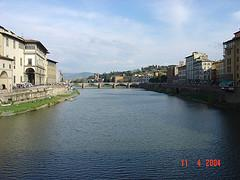Explain the image with as much detail as possible.

The image captures a tranquil view of a river, likely the Arno, flowing through a picturesque Italian city. On either side, charming buildings with classic architectural styles line the riverbanks, showcasing the rich history and culture of the area. The sky is a soft blue with scattered clouds, suggesting a pleasant day. In the distance, a bridge spans the river, adding to the scenic beauty and connectivity of the landscape. The date inscribed in the corner, 11-4-2004, provides a glimpse into the moment captured, reflecting a serene atmosphere that invites viewers to imagine wandering through this captivating locale.